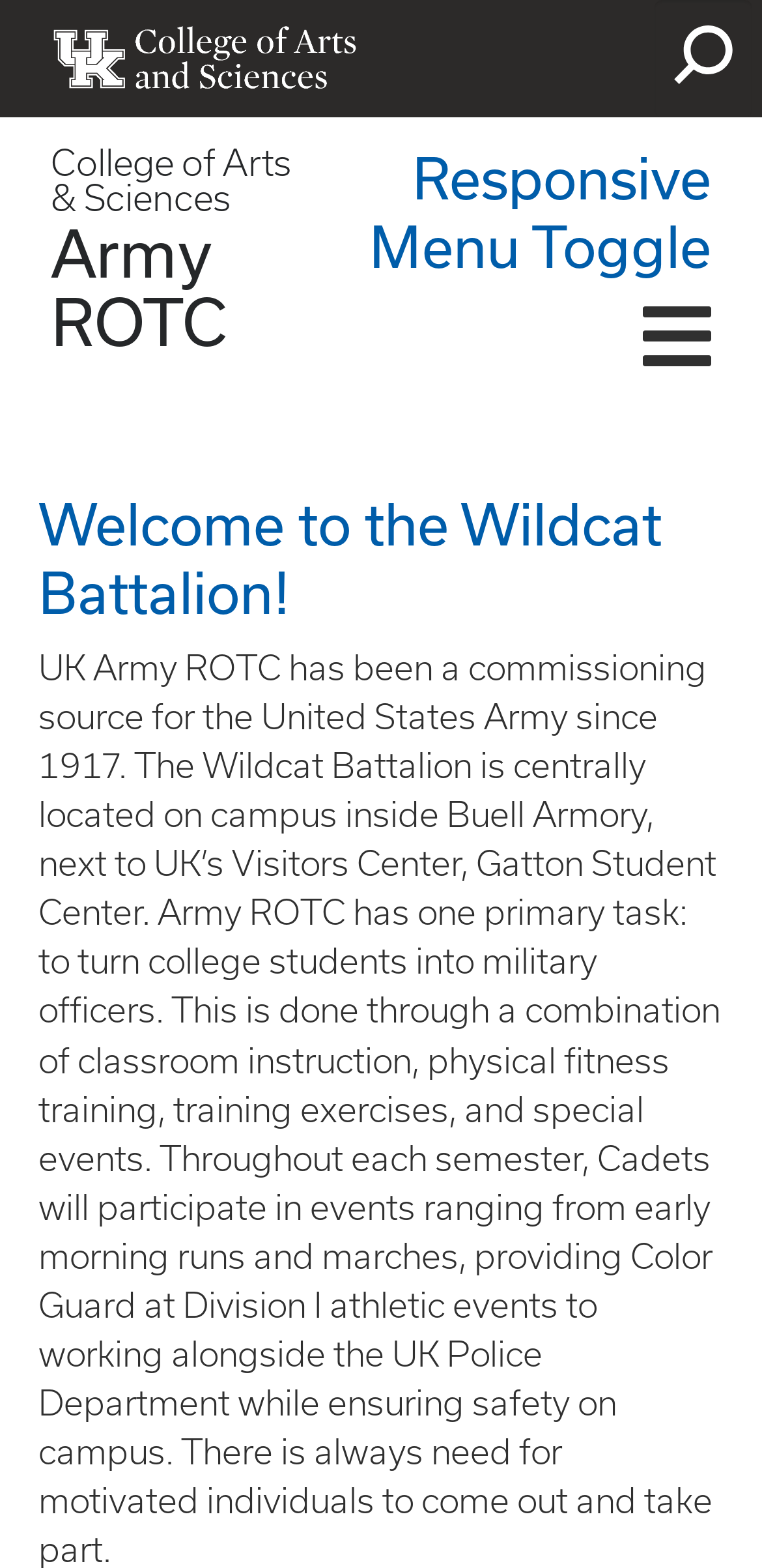Look at the image and give a detailed response to the following question: What is the purpose of the Responsive Menu Toggle?

I found a LayoutTableCell element with the text 'Responsive Menu Toggle ', but there is no clear indication of its purpose. It may be a button or link to toggle a menu, but its exact function is not specified.